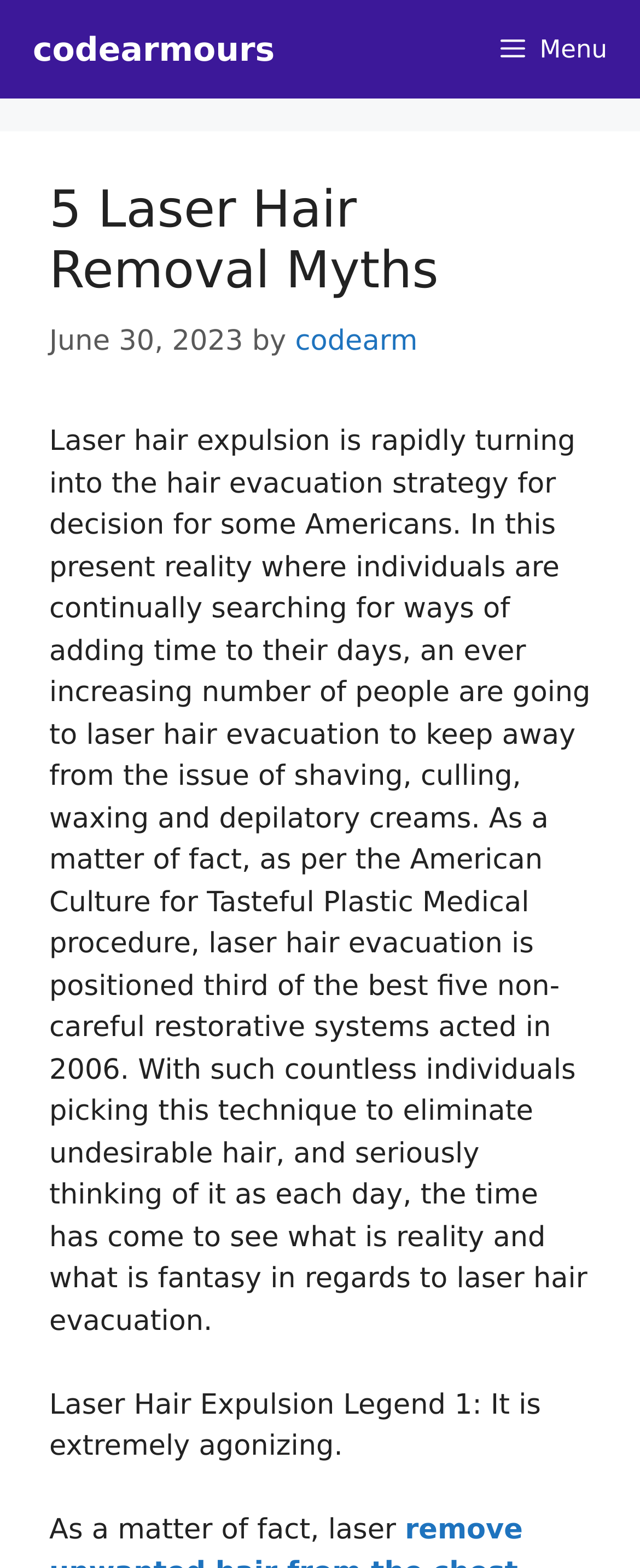Give a detailed account of the webpage, highlighting key information.

The webpage is about laser hair removal, specifically debunking myths surrounding the procedure. At the top, there is a navigation bar with a link to "codearmours" and a button labeled "Menu" that controls the primary menu. Below the navigation bar, there is a header section with a heading that reads "5 Laser Hair Removal Myths". 

To the right of the heading, there is a time stamp indicating the article was published on June 30, 2023, followed by the author's name, "codearm". The main content of the webpage is a block of text that discusses the growing popularity of laser hair removal, citing statistics from the American Society for Aesthetic Plastic Surgery. 

The text is divided into sections, with the first section introducing the topic and the second section titled "Laser Hair Expulsion Legend 1: It is extremely agonizing." The second section appears to be the start of a list debunking common myths about laser hair removal.